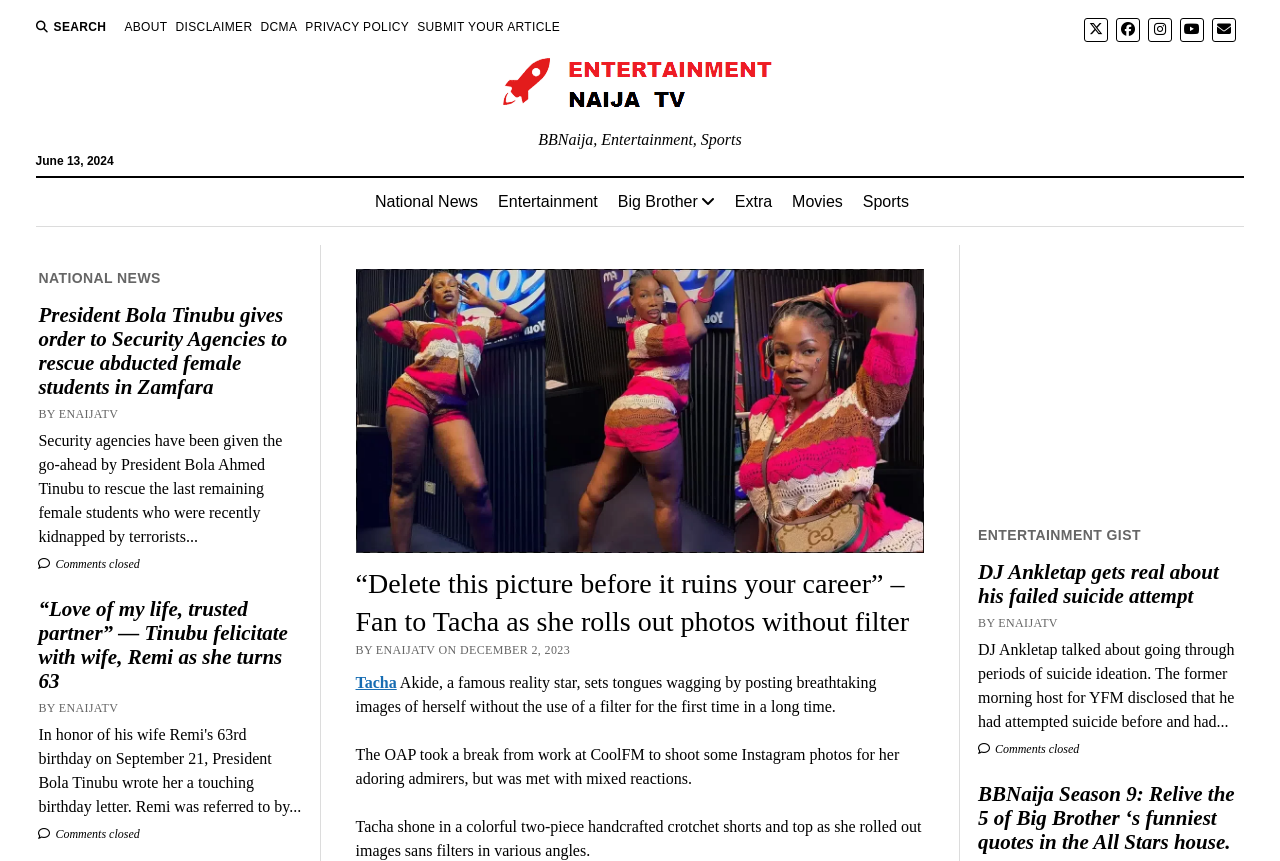Please find the main title text of this webpage.

“Delete this picture before it ruins your career” – Fan to Tacha as she rolls out photos without filter